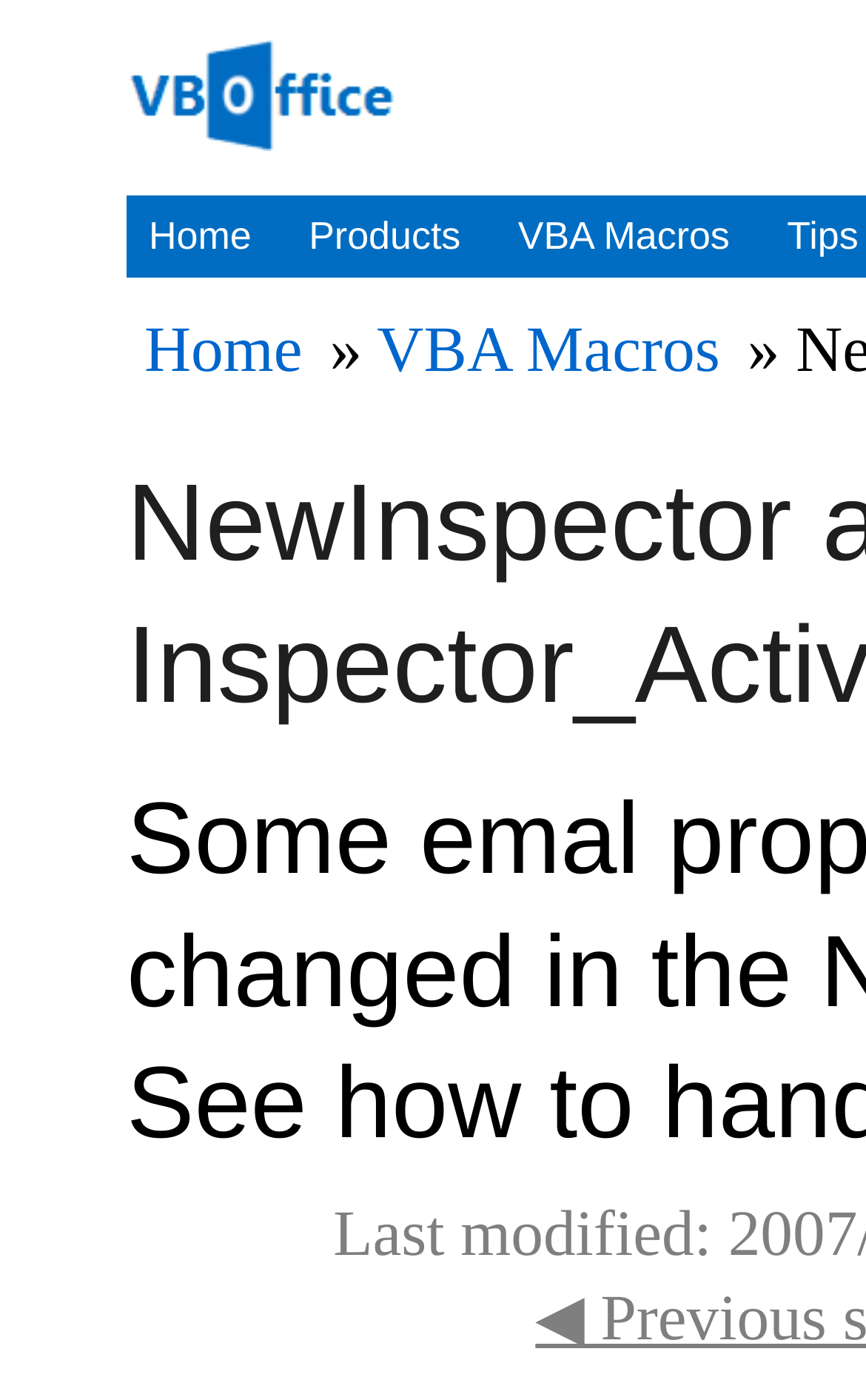Provide a brief response using a word or short phrase to this question:
What is the second navigation link?

Home